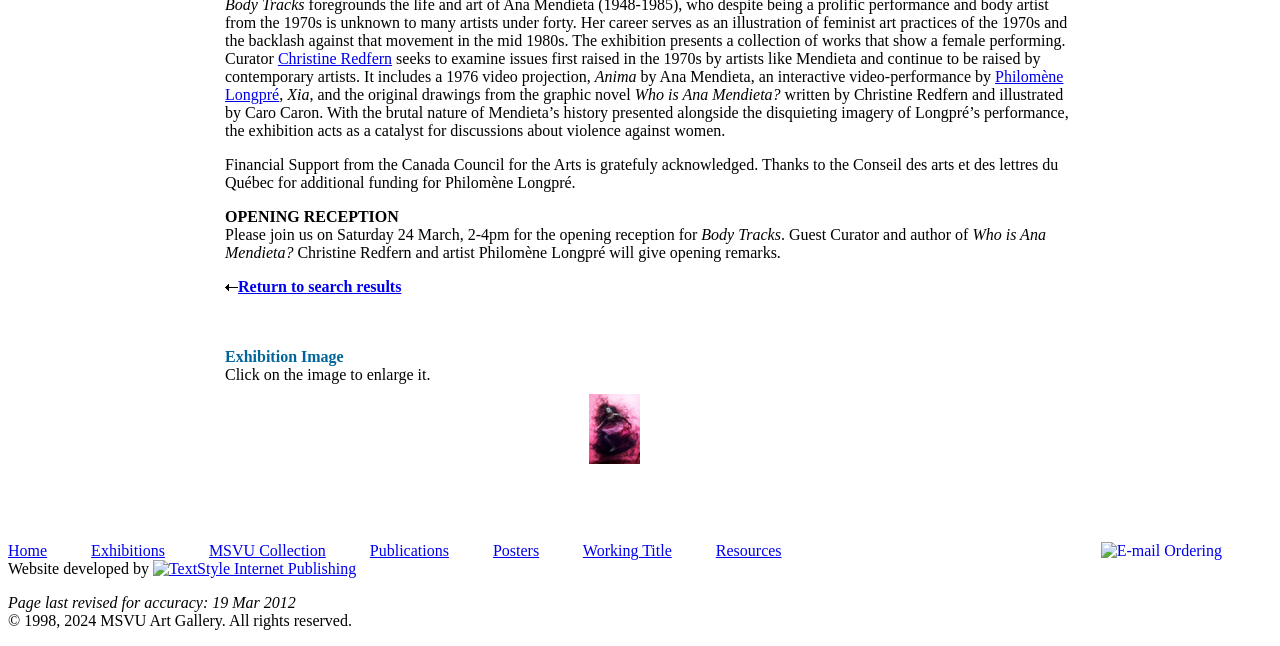Using the provided description Philomène Longpré, find the bounding box coordinates for the UI element. Provide the coordinates in (top-left x, top-left y, bottom-right x, bottom-right y) format, ensuring all values are between 0 and 1.

[0.176, 0.106, 0.831, 0.16]